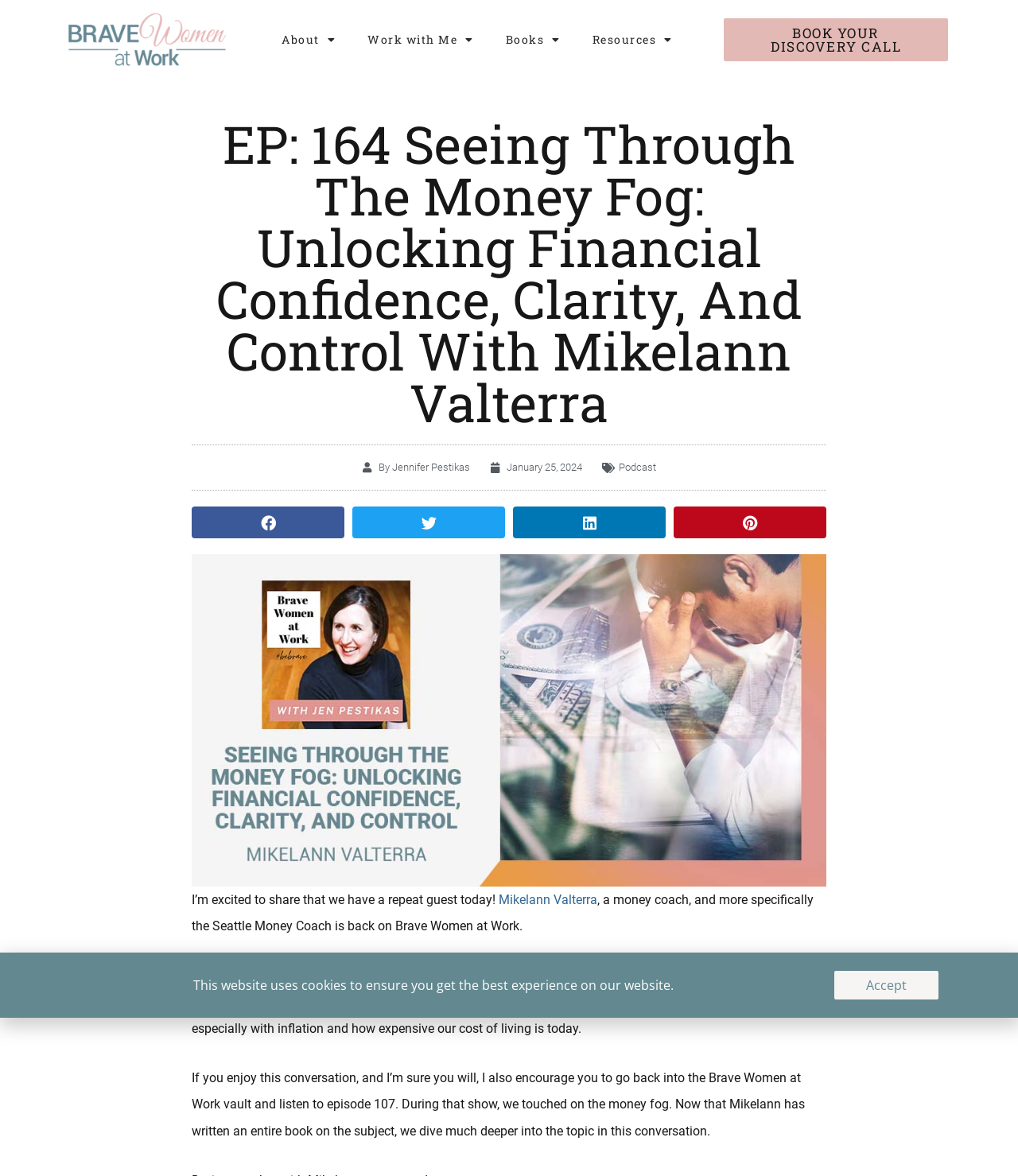How many social media platforms can you share the content on? Refer to the image and provide a one-word or short phrase answer.

4